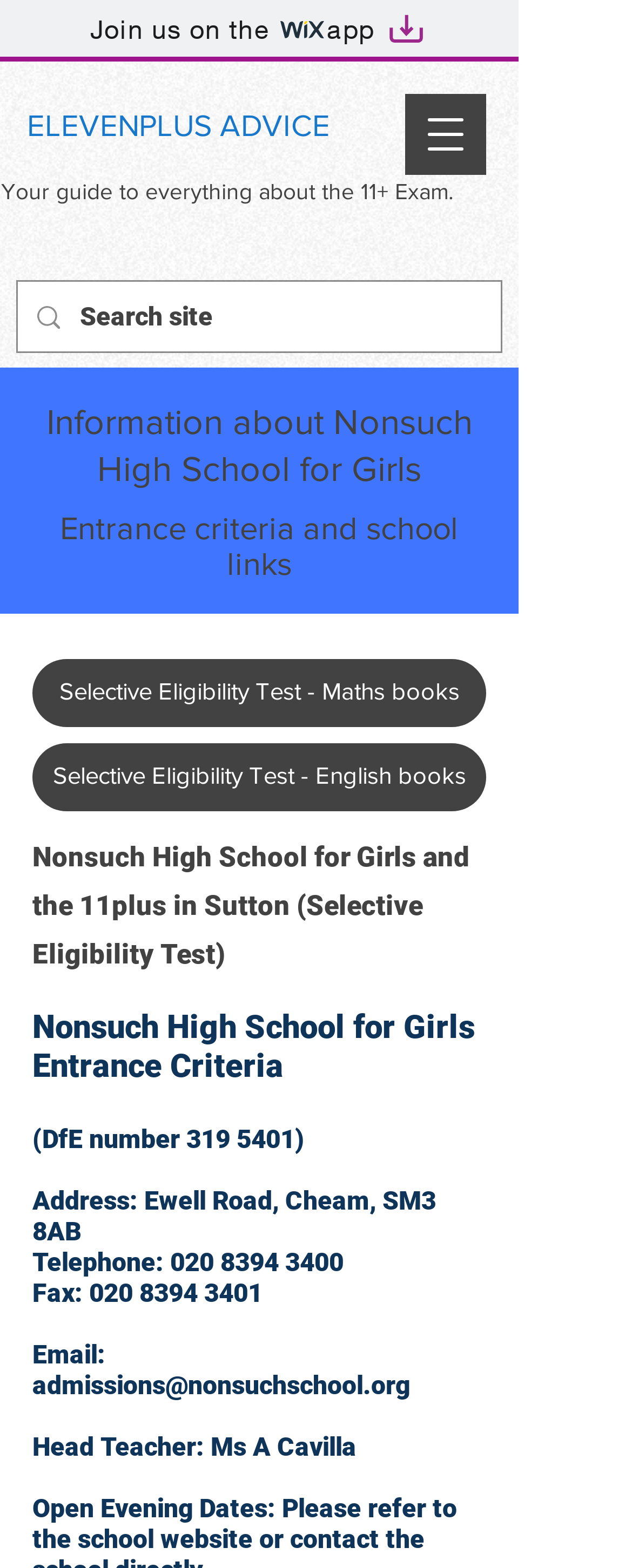Examine the image carefully and respond to the question with a detailed answer: 
What is the telephone number of the school?

I found the answer by looking at the static text 'Telephone: 020 8394 3400' which is likely to be the telephone number of the school.